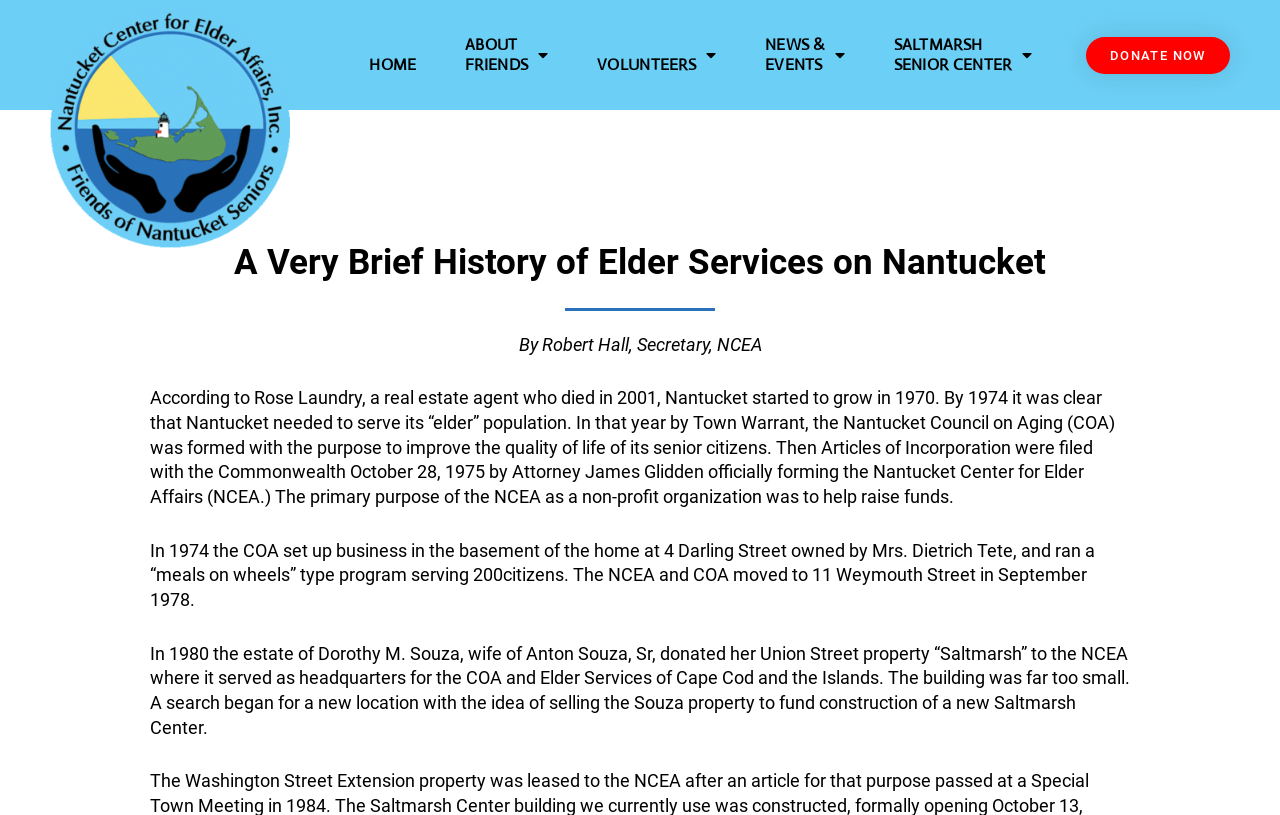Give a one-word or short phrase answer to this question: 
Where was the COA set up in 1974?

Basement of 4 Darling Street